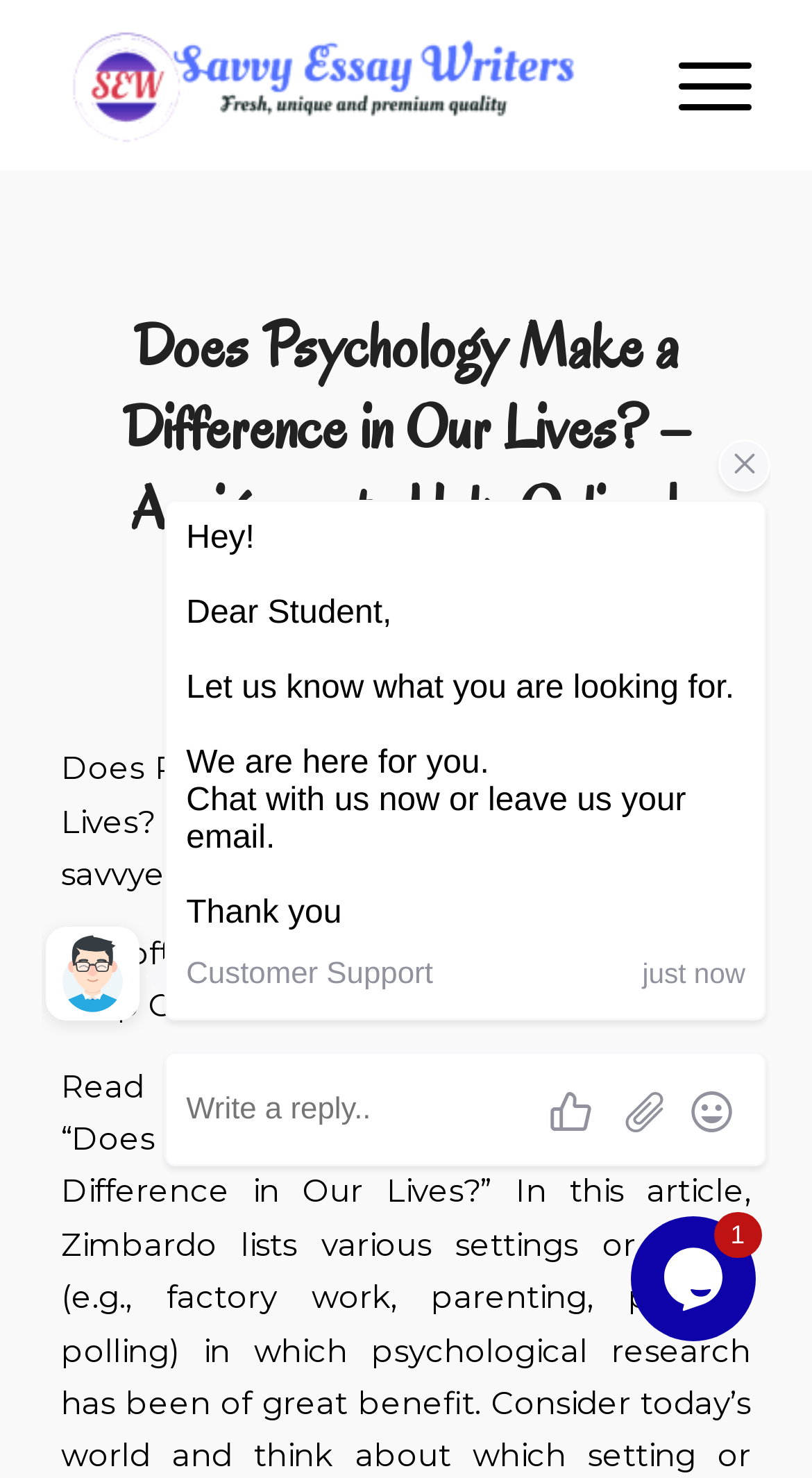Find the bounding box coordinates for the UI element whose description is: "alt="Savvy Professional Writers"". The coordinates should be four float numbers between 0 and 1, in the format [left, top, right, bottom].

[0.075, 0.001, 0.755, 0.114]